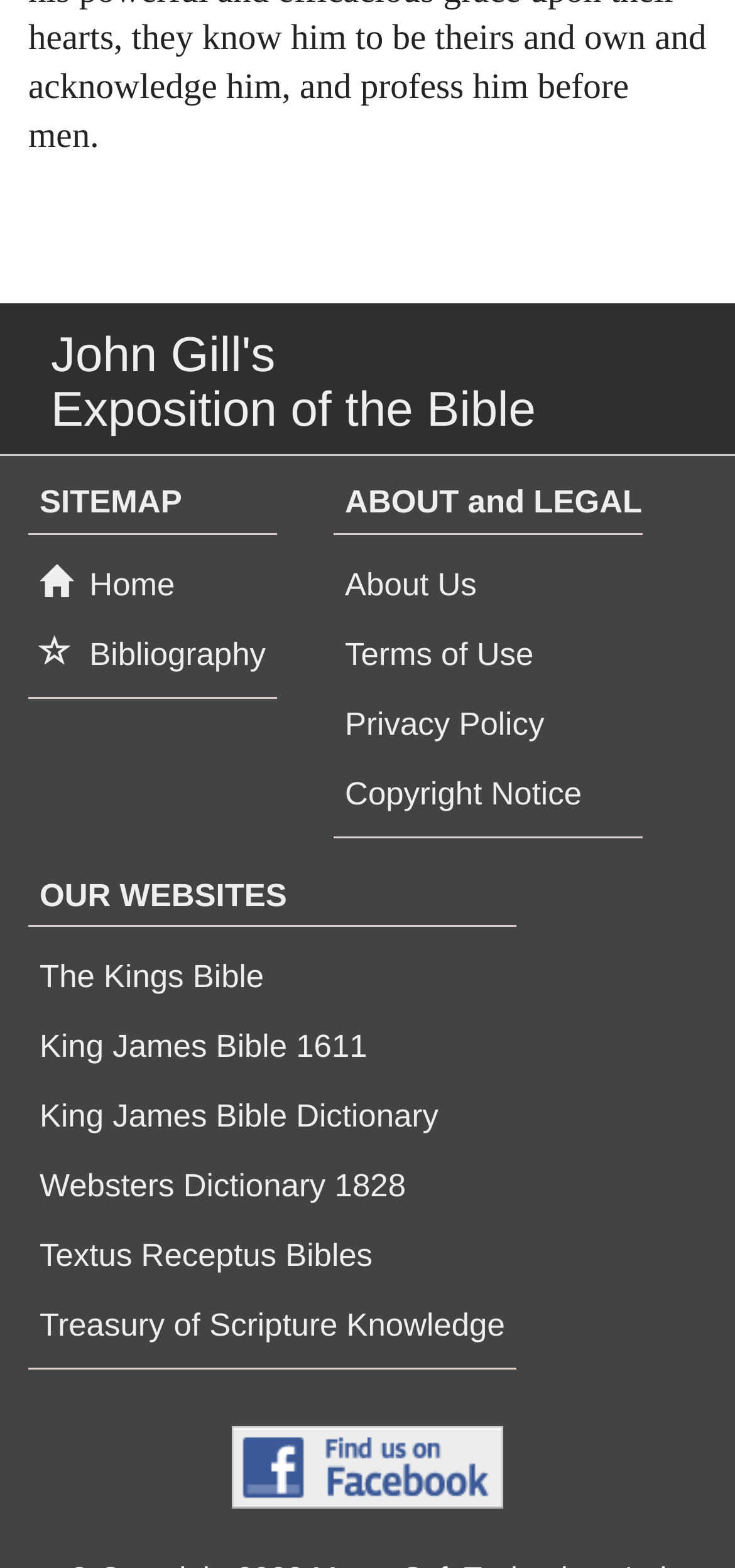Analyze the image and provide a detailed answer to the question: What is the text above the 'OUR WEBSITES' section?

The text above the 'OUR WEBSITES' section can be found by examining the vertical positions of the elements. The element with a smaller y1 coordinate than the 'OUR WEBSITES' section is the 'SITEMAP' element.